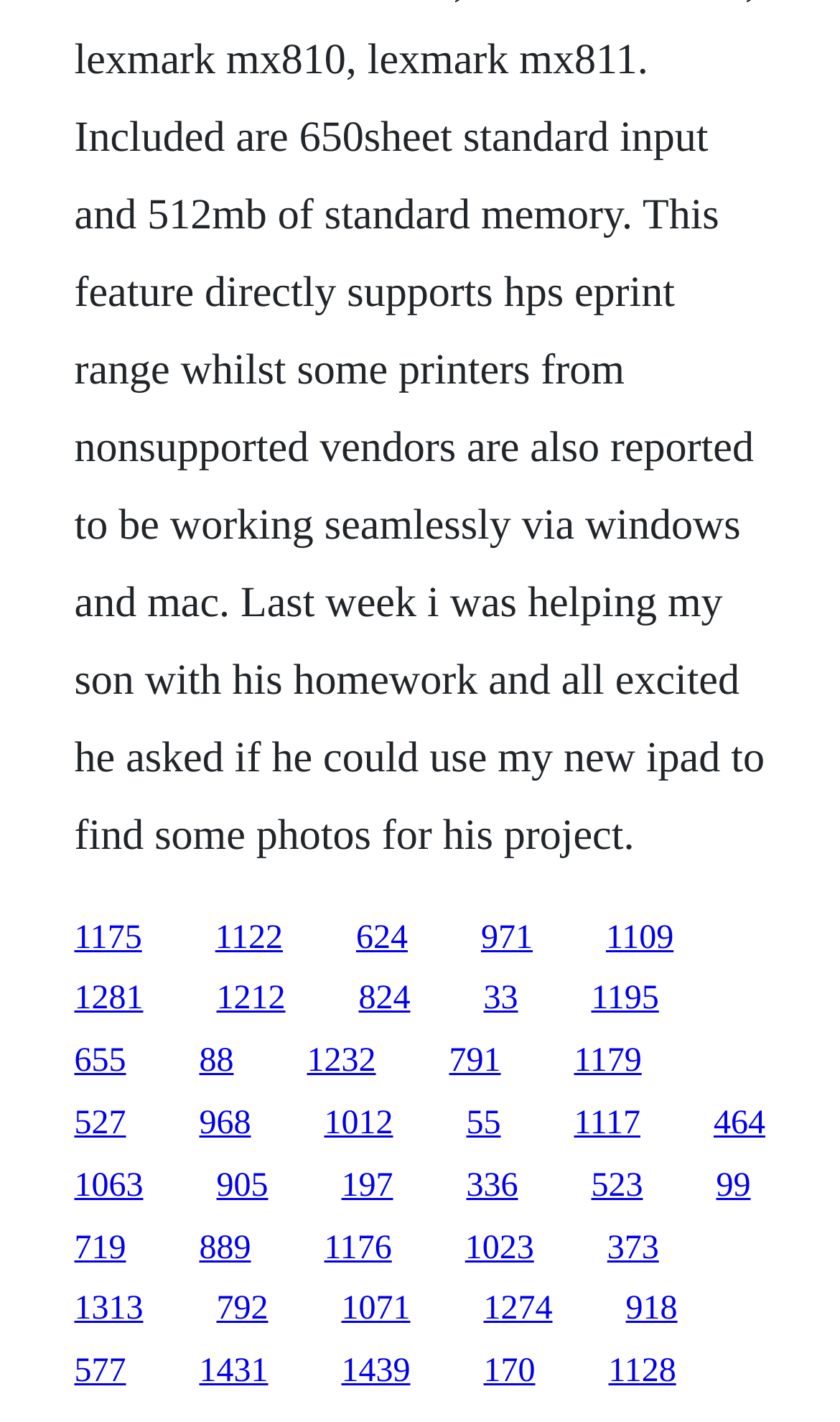Answer the question using only a single word or phrase: 
What is the purpose of the links on the webpage?

Navigation